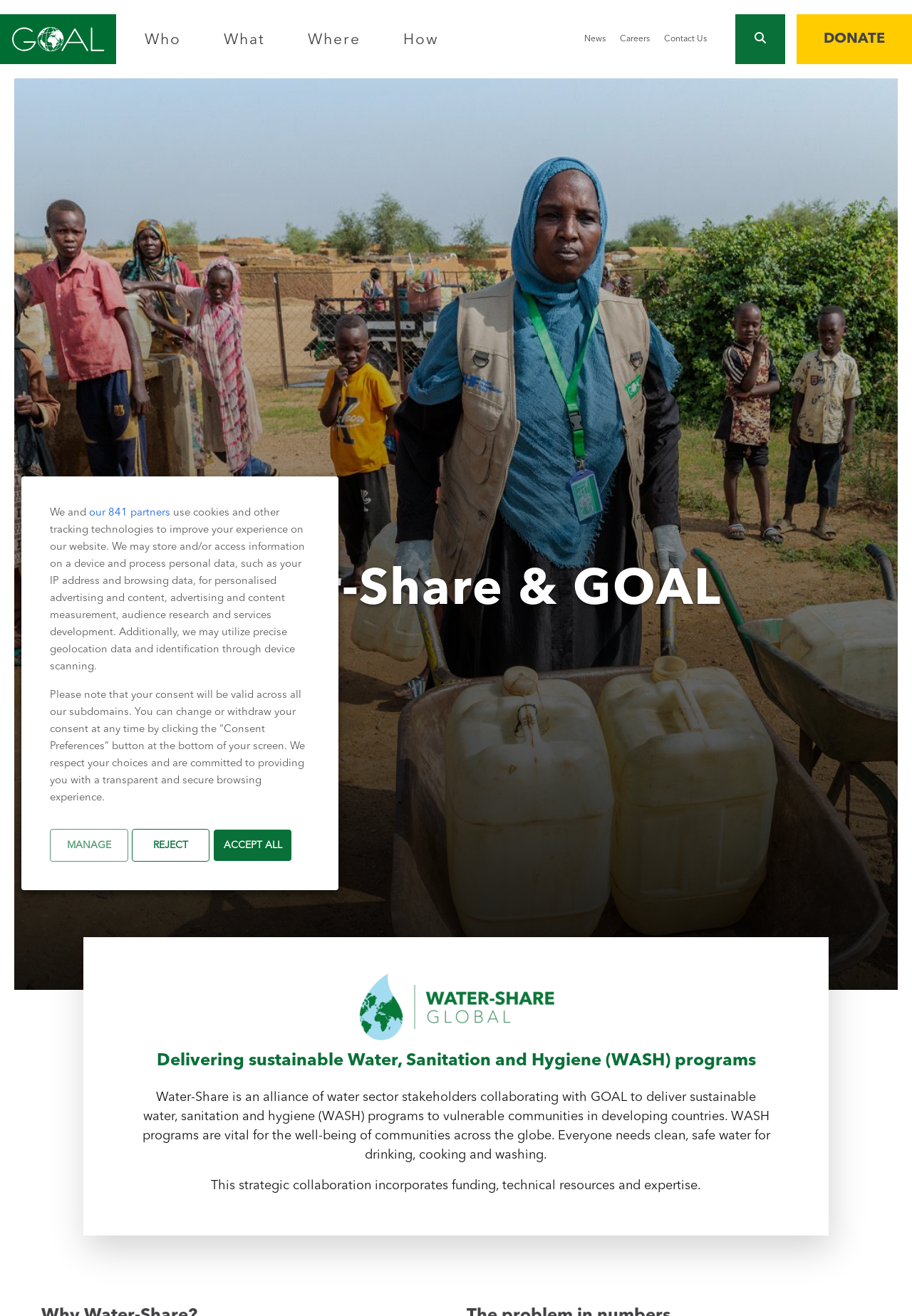Please identify the bounding box coordinates for the region that you need to click to follow this instruction: "Click the Contact Us link".

[0.728, 0.025, 0.775, 0.035]